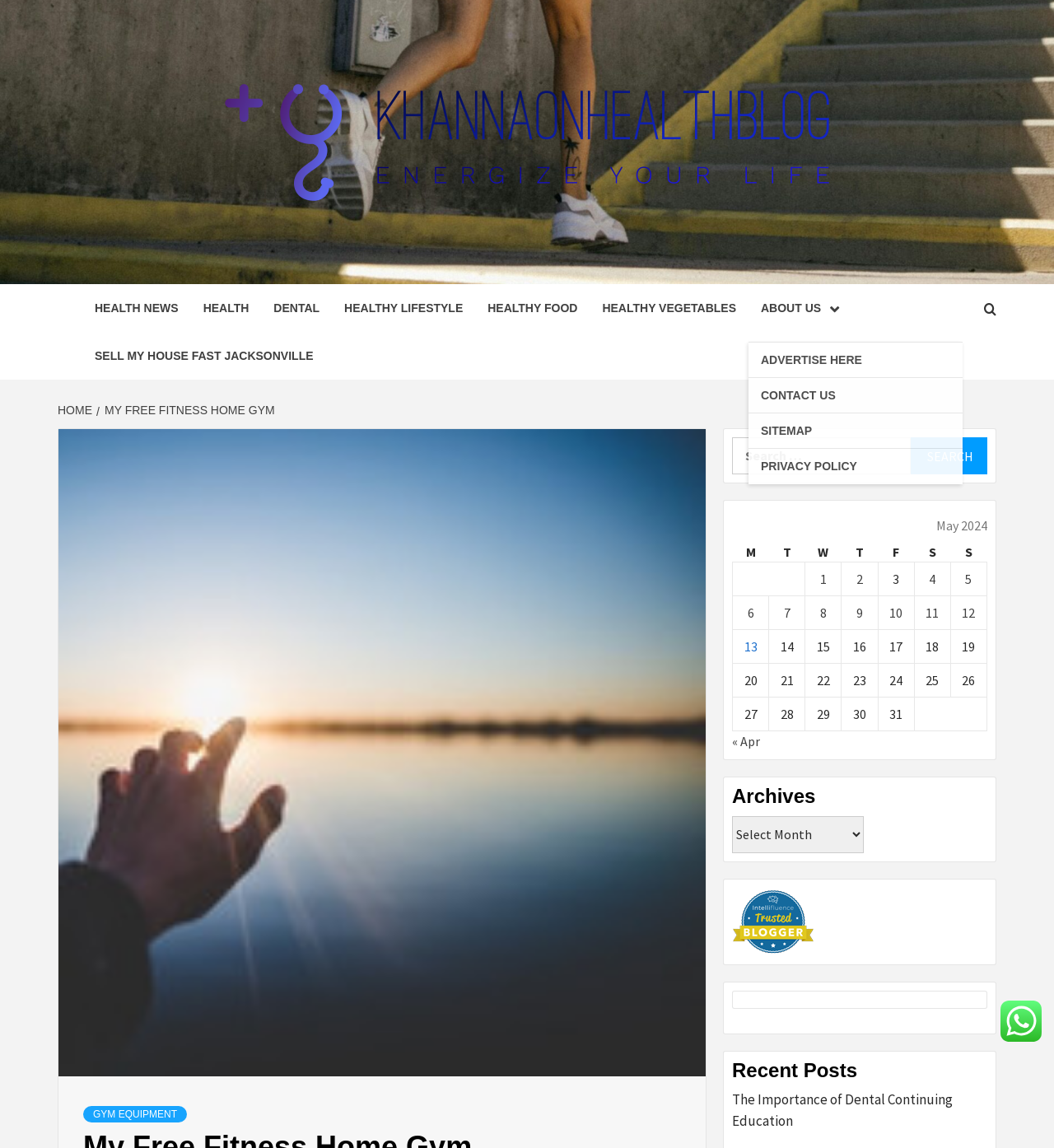What is the date range of the posts in the table?
Use the image to give a comprehensive and detailed response to the question.

The table contains posts published on various dates in May 2024, ranging from May 1 to May 27, as indicated by the grid cells containing links to specific posts.